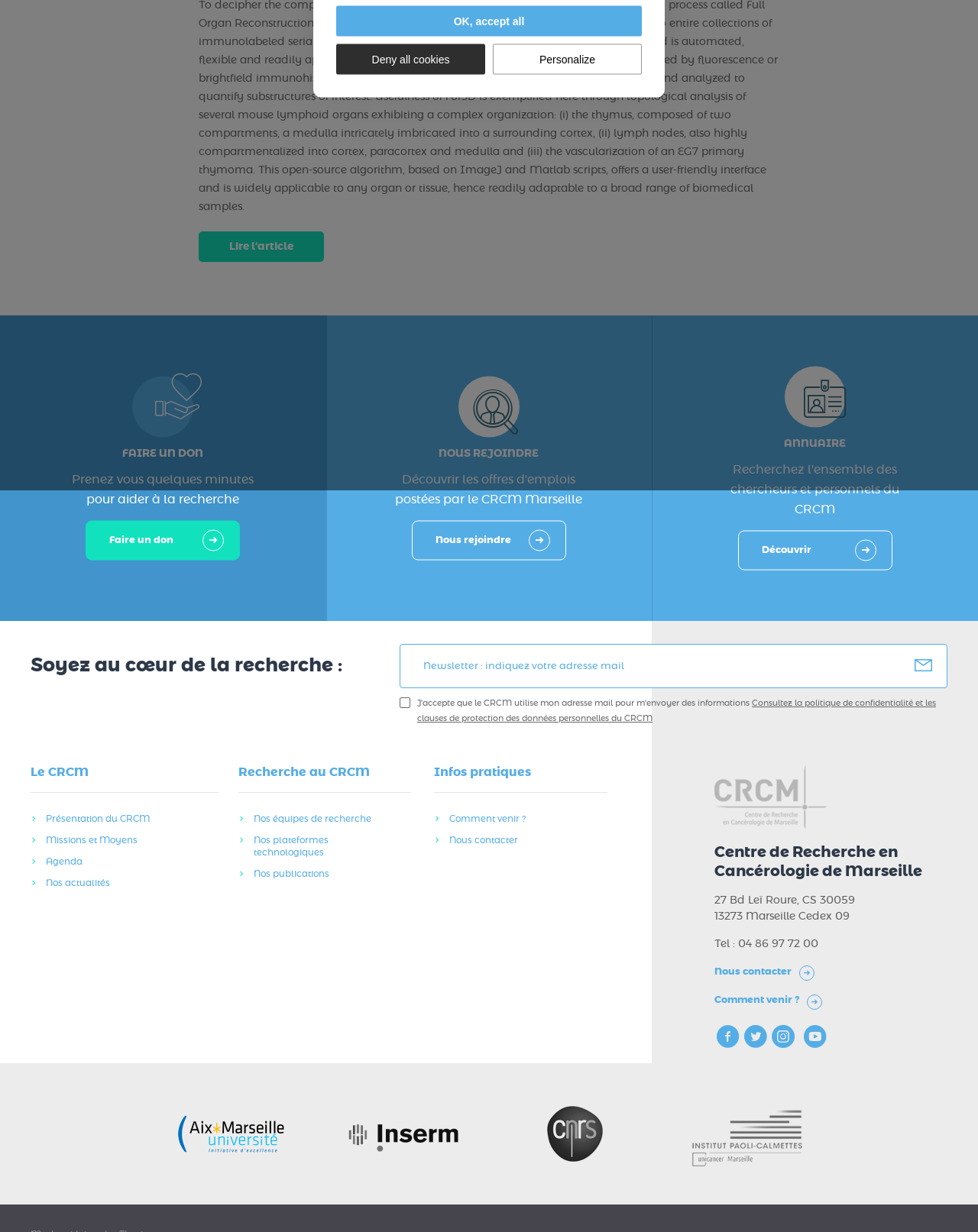Please predict the bounding box coordinates (top-left x, top-left y, bottom-right x, bottom-right y) for the UI element in the screenshot that fits the description: Personalize

[0.504, 0.036, 0.656, 0.06]